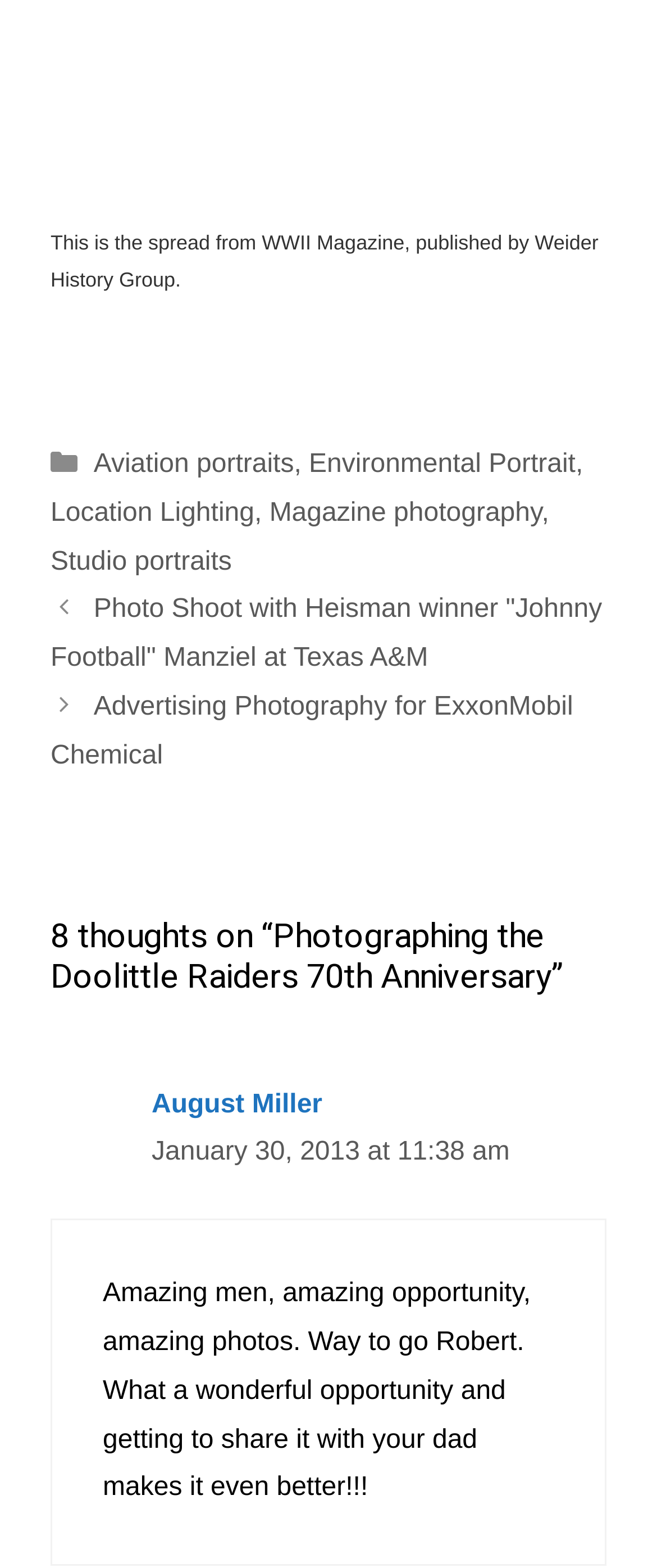From the webpage screenshot, predict the bounding box coordinates (top-left x, top-left y, bottom-right x, bottom-right y) for the UI element described here: Studio portraits

[0.077, 0.349, 0.353, 0.367]